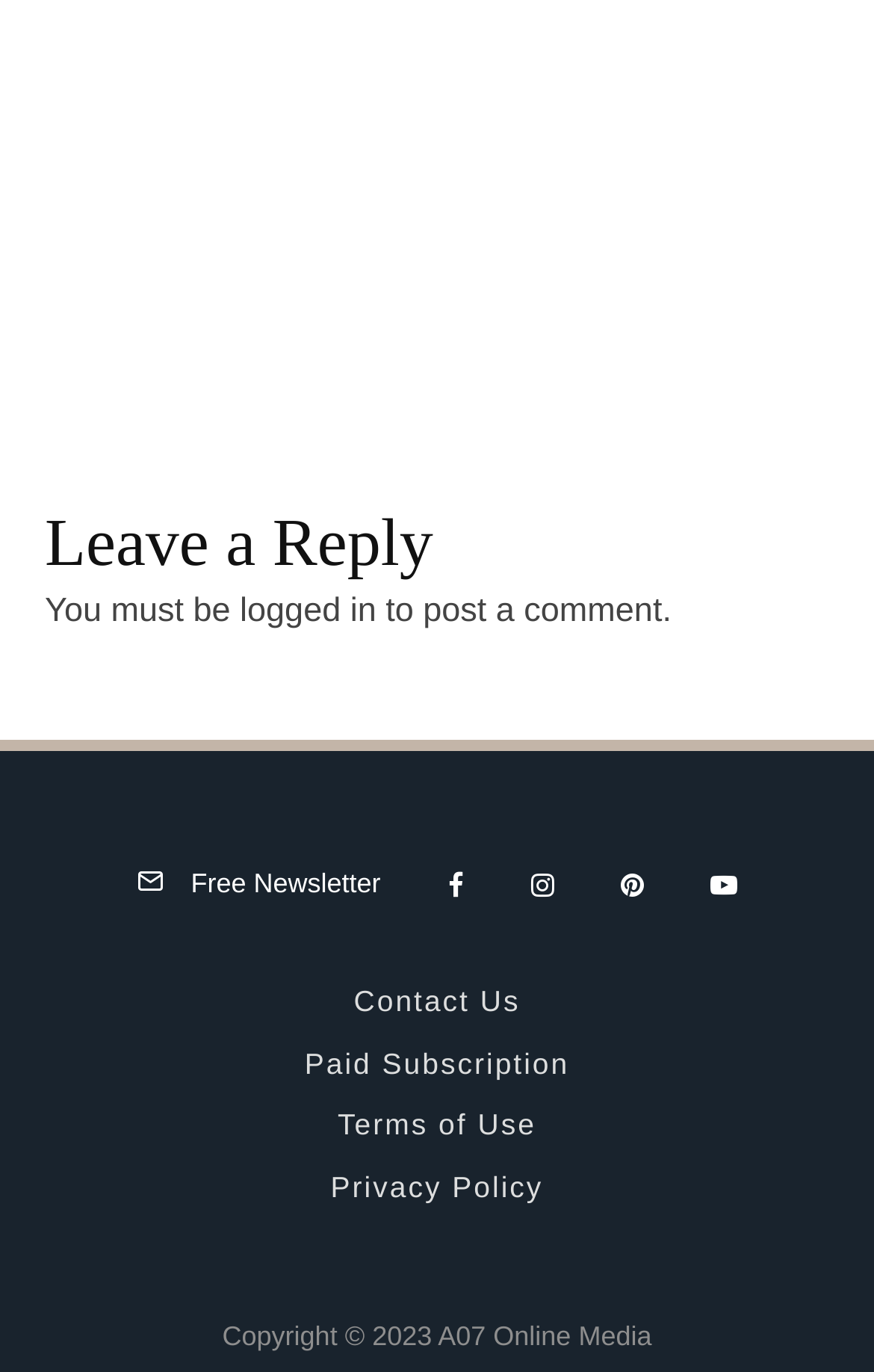Pinpoint the bounding box coordinates of the element you need to click to execute the following instruction: "Watch onboard footage of 1990 Jaguar XJR-12 Group C Prototype racing". The bounding box should be represented by four float numbers between 0 and 1, in the format [left, top, right, bottom].

[0.103, 0.101, 0.449, 0.257]